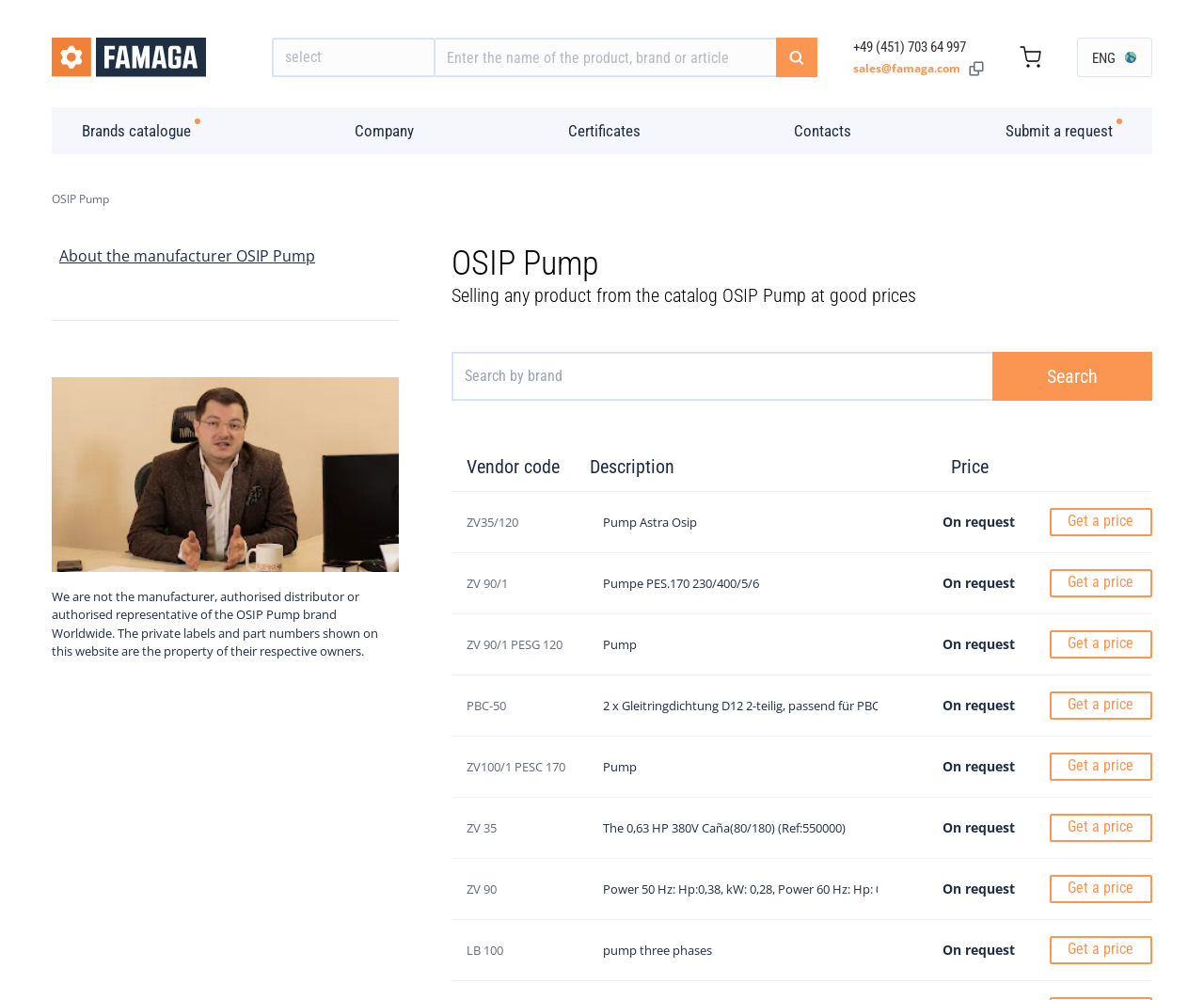What is the logo of the company on the webpage?
Observe the image and answer the question with a one-word or short phrase response.

famaga